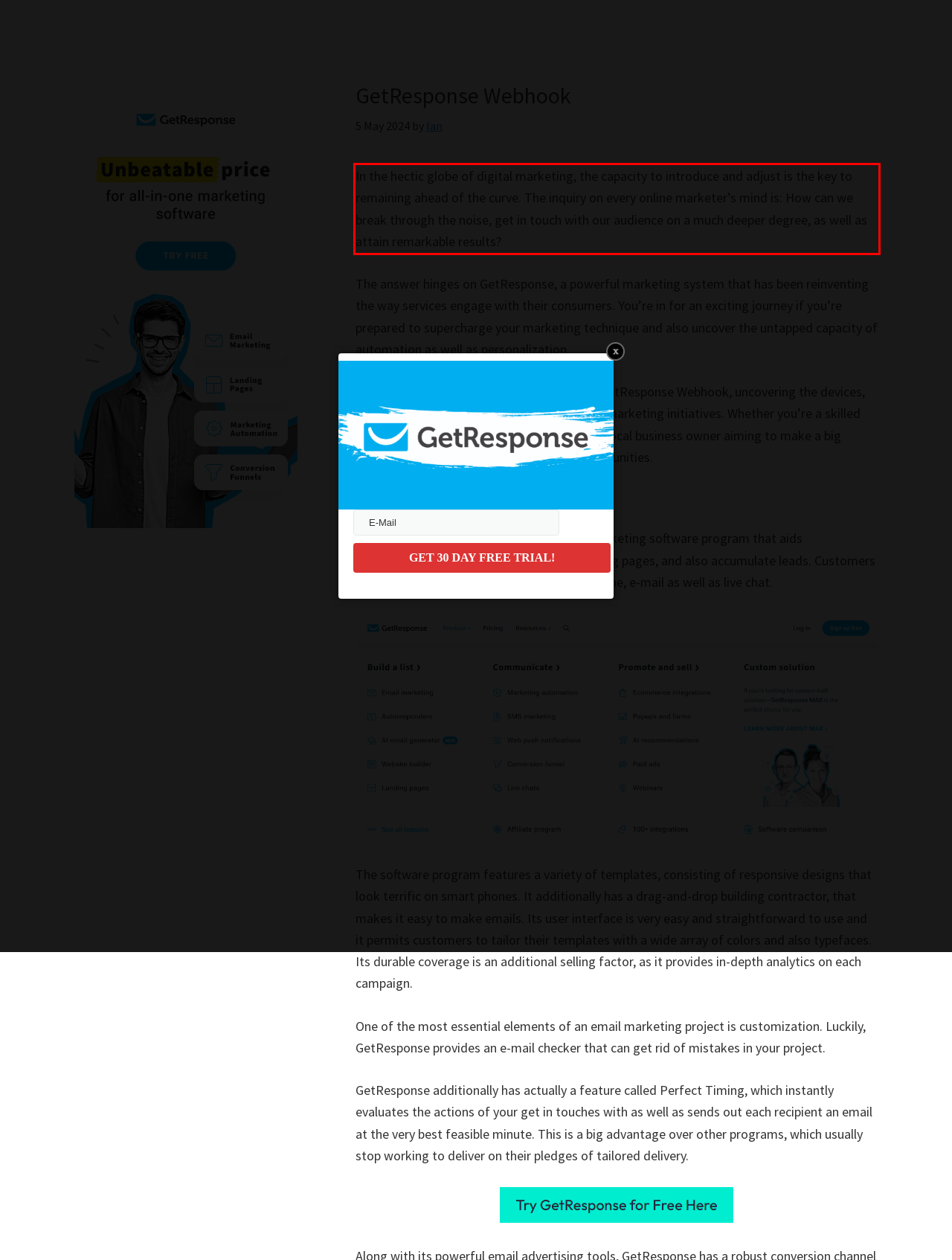Given a screenshot of a webpage with a red bounding box, please identify and retrieve the text inside the red rectangle.

In the hectic globe of digital marketing, the capacity to introduce and adjust is the key to remaining ahead of the curve. The inquiry on every online marketer’s mind is: How can we break through the noise, get in touch with our audience on a much deeper degree, as well as attain remarkable results? GetResponse Webhook